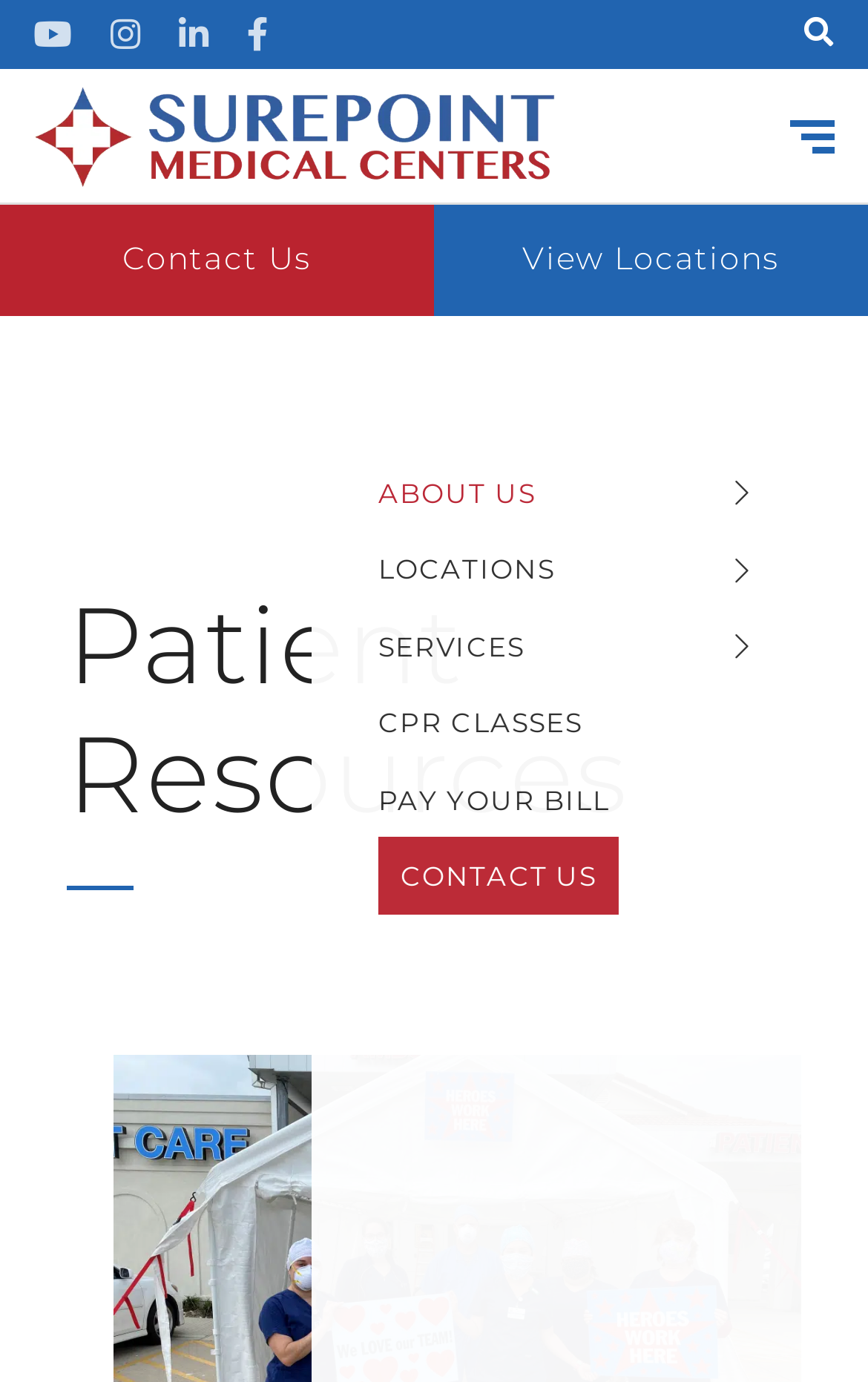Use a single word or phrase to answer the question: 
How many social media links are present?

4